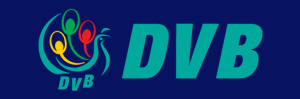Provide an in-depth description of the image you see.

The image prominently features the logo of DVB (Democratic Voice of Burma), a media organization known for its commitment to providing independent news and information about Myanmar. The logo is designed with a vibrant color palette that includes green, yellow, and red, alongside a stylized representation of figures that symbolize community and collaboration. The word "DVB" is displayed in bold turquoise letters against a deep blue background, conveying a sense of trust and clarity. This visual identity reflects DVB's mission to empower citizens through free journalism and to highlight important issues affecting Myanmar and its people.